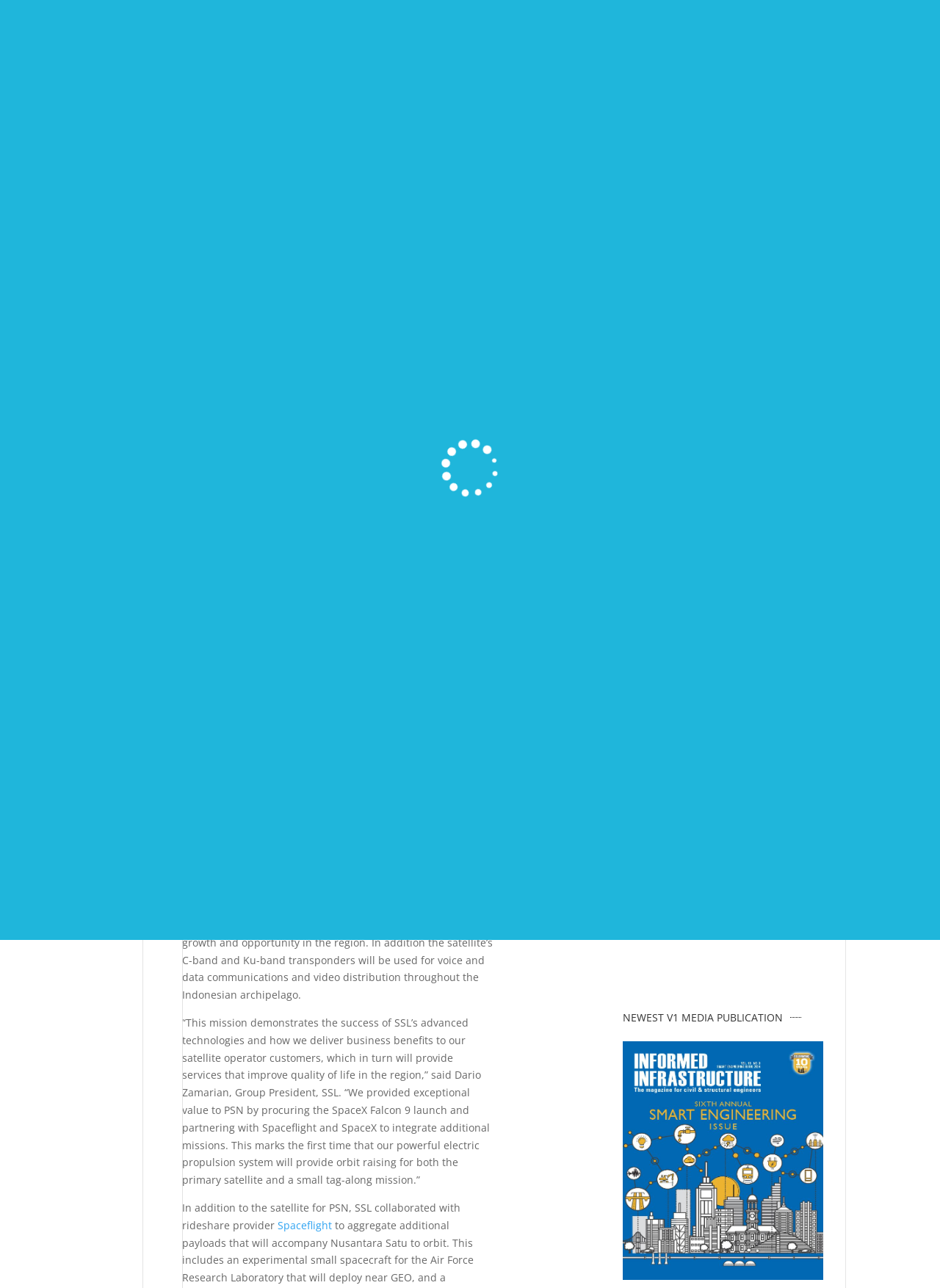Kindly determine the bounding box coordinates for the clickable area to achieve the given instruction: "Click on the 'Subscribe' link".

[0.817, 0.019, 0.87, 0.043]